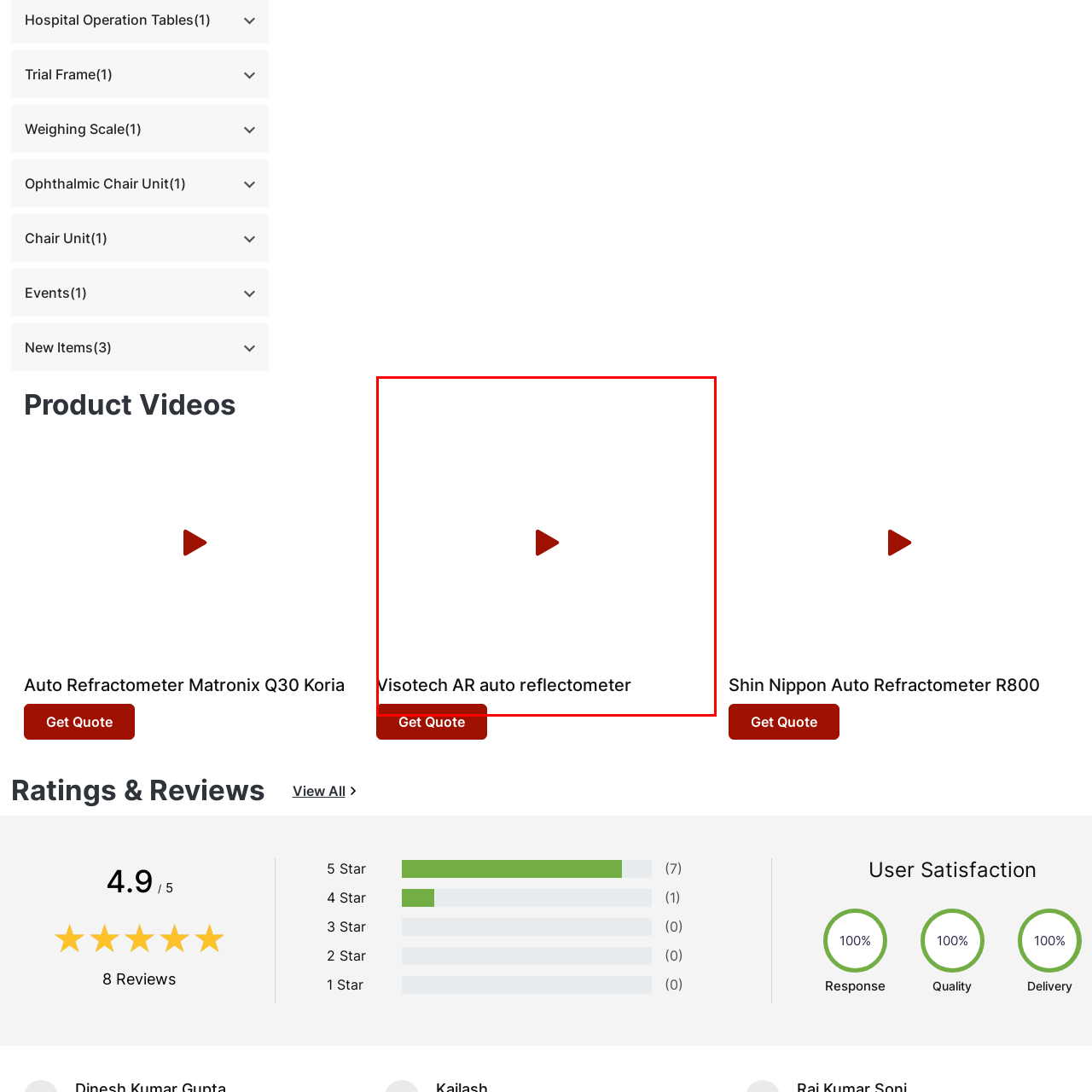What is the purpose of the play button?
Focus on the section of the image encased in the red bounding box and provide a detailed answer based on the visual details you find.

The presence of a prominent play button in the image suggests that it is intended to play a product video, which likely showcases the features and functionality of the Visotech AR auto reflectometer.